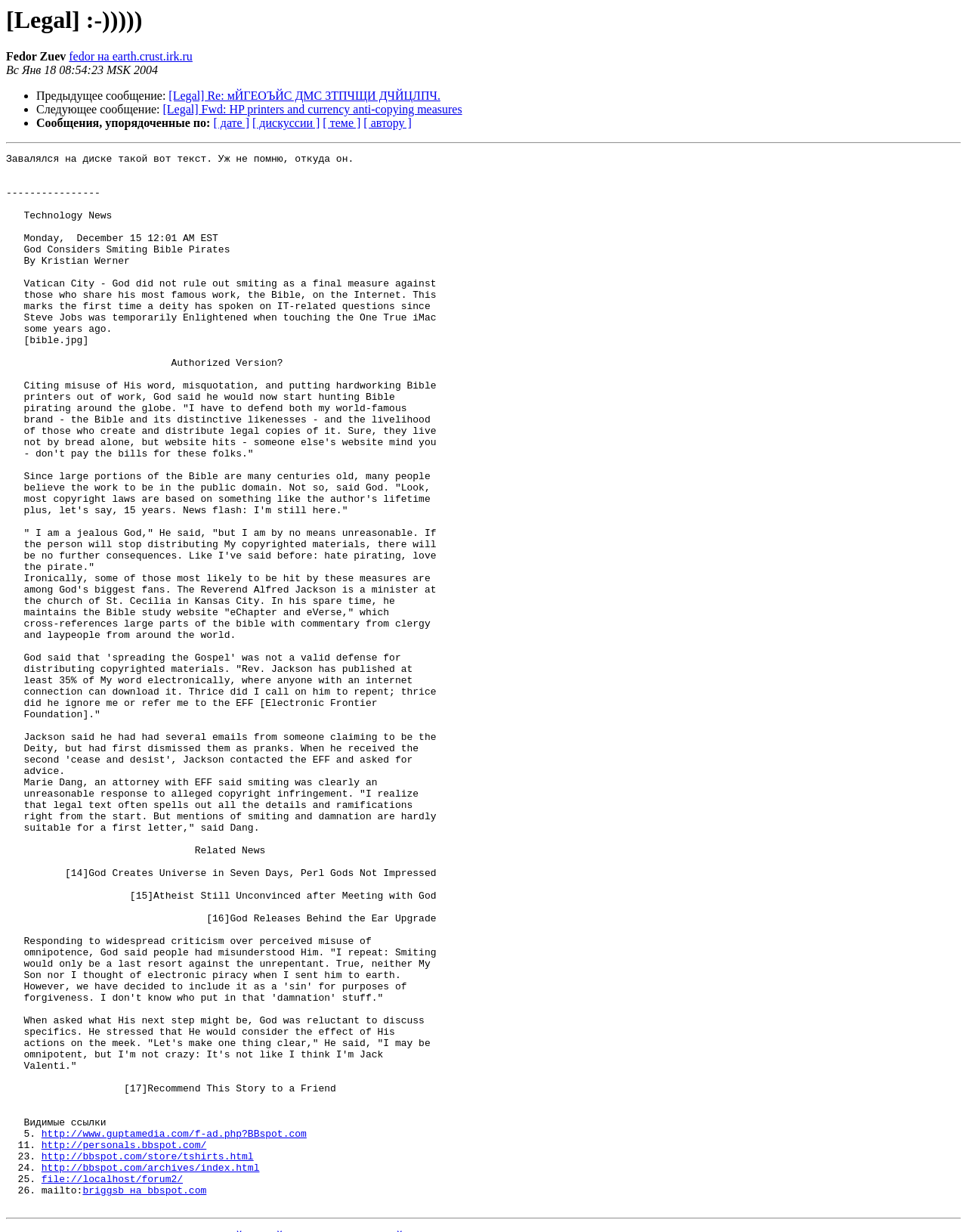What is the date of the article?
Refer to the image and answer the question using a single word or phrase.

Monday, December 15